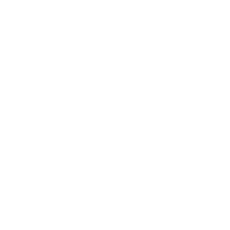Describe every detail you can see in the image.

The image features a minimalistic black icon representing the concept of photography. This visual element is likely associated with Abby Hudson Photography, which emphasizes capturing special moments, including senior portraits and milestones, as reflected in the accompanying text on the webpage. The icon serves as a subtle nod to Abby's passion for photography, highlighting her commitment to delivering memorable experiences to her clients. The overall aesthetic is clean and professional, aligning with the branding of a photographer dedicated to providing quality service and creativity.